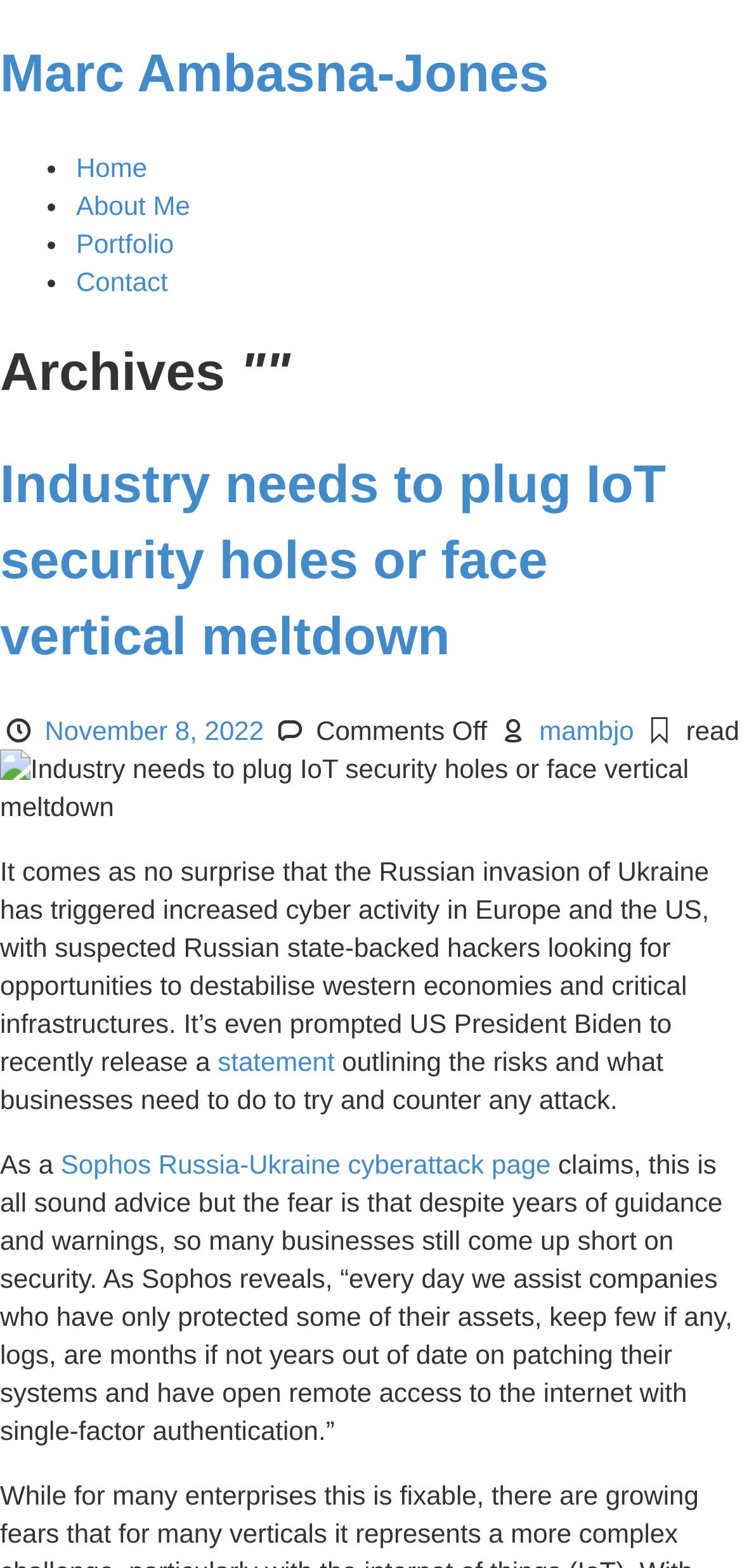Offer an in-depth caption of the entire webpage.

The webpage is titled "IoT Archives - Marc Ambasna-Jones" and appears to be a blog or article archive page. At the top, there is a heading with the author's name, "Marc Ambasna-Jones", which is also a link. Below this, there is a horizontal navigation menu with four links: "Home", "About Me", "Portfolio", and "Contact".

The main content of the page is an article titled "Archives", which contains a subheading "Industry needs to plug IoT security holes or face vertical meltdown". This article has a link to the full article, as well as a publication date "November 8, 2022". There is also a comment count "Comments Off" and a link to the author's profile "mambjo".

The article itself is a lengthy text discussing IoT security issues, with several paragraphs of text. There is an image related to the article, but its content is not described. The text mentions the Russian invasion of Ukraine and its impact on cyber activity, and quotes a statement from US President Biden. There is also a link to a Sophos Russia-Ukraine cyberattack page.

Overall, the page appears to be a blog or article archive page, with a focus on IoT security and related topics.